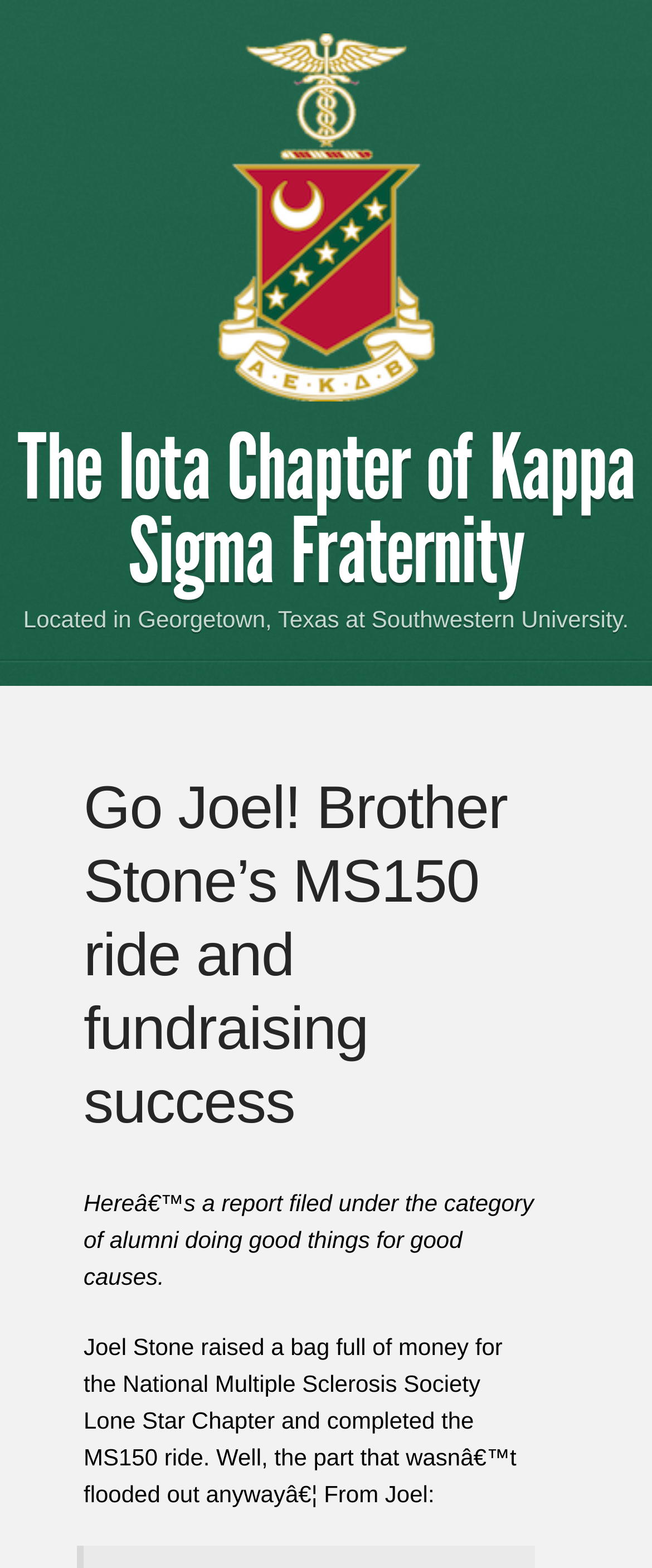Please answer the following question using a single word or phrase: 
What organization did Joel Stone raise money for?

National Multiple Sclerosis Society